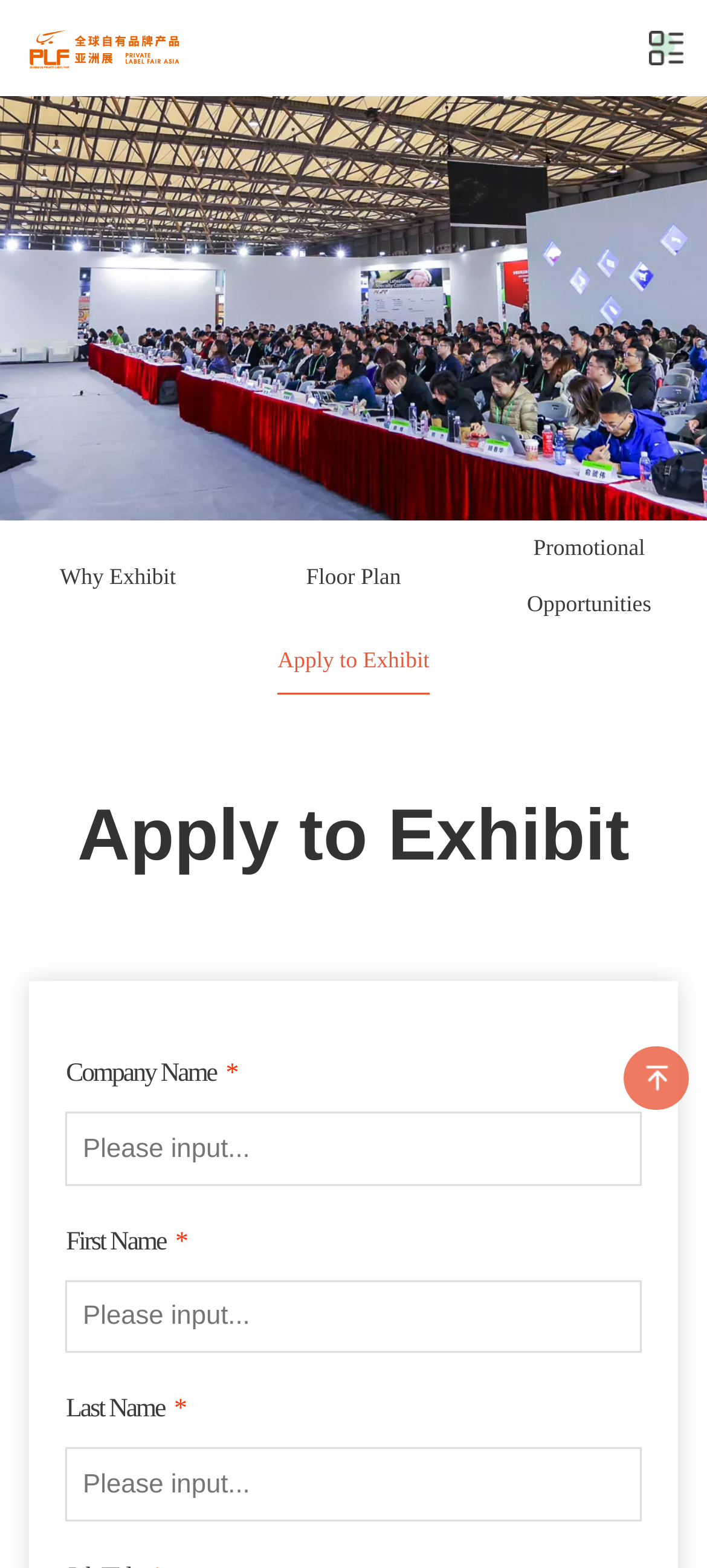How many required fields are there in the form?
From the image, respond using a single word or phrase.

0